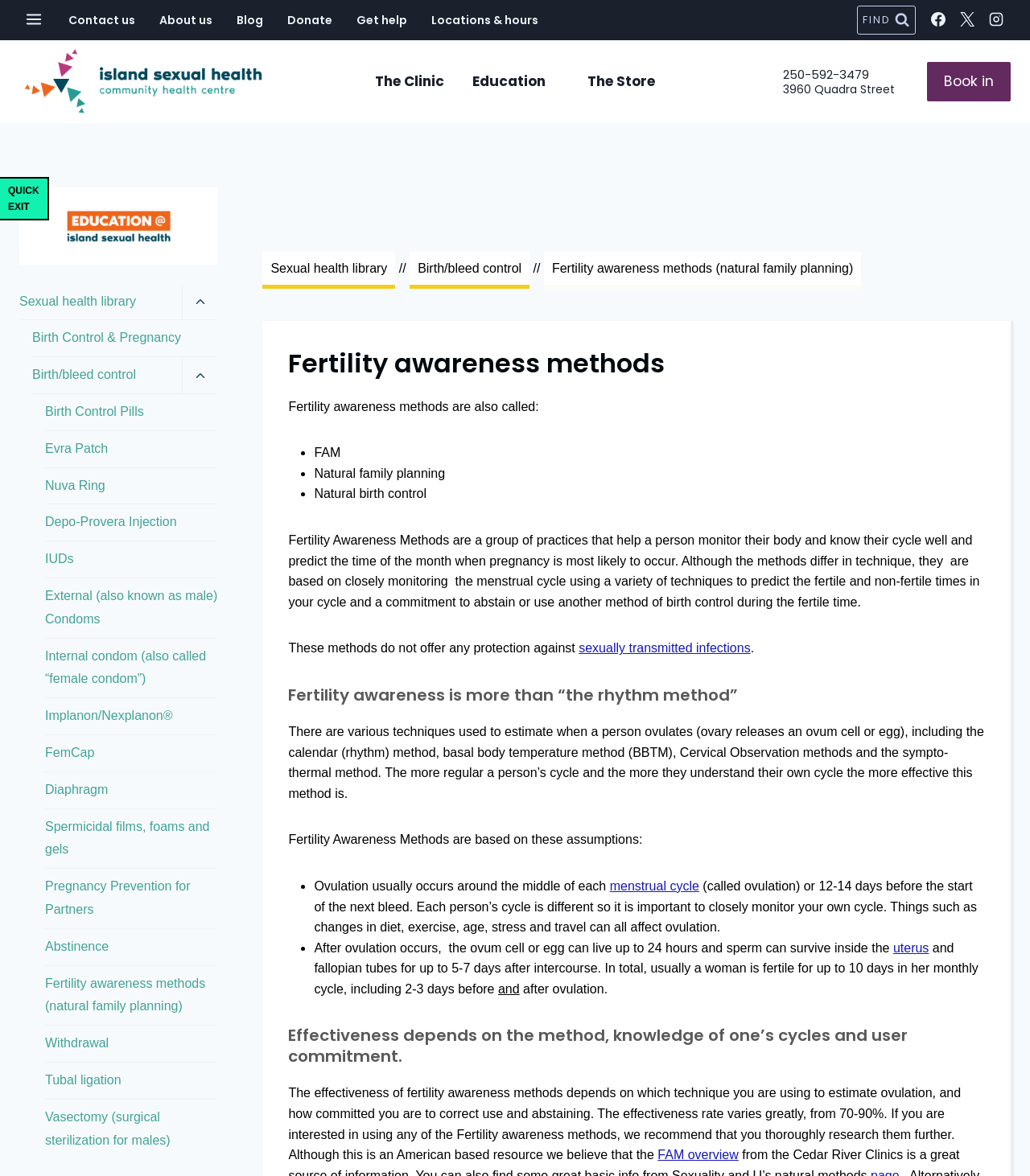What is the phone number of the clinic?
Based on the visual information, provide a detailed and comprehensive answer.

I found the answer by looking at the link with the phone number '250-592-3479' which is located at the top right of the webpage, and it seems to be the phone number of the clinic.